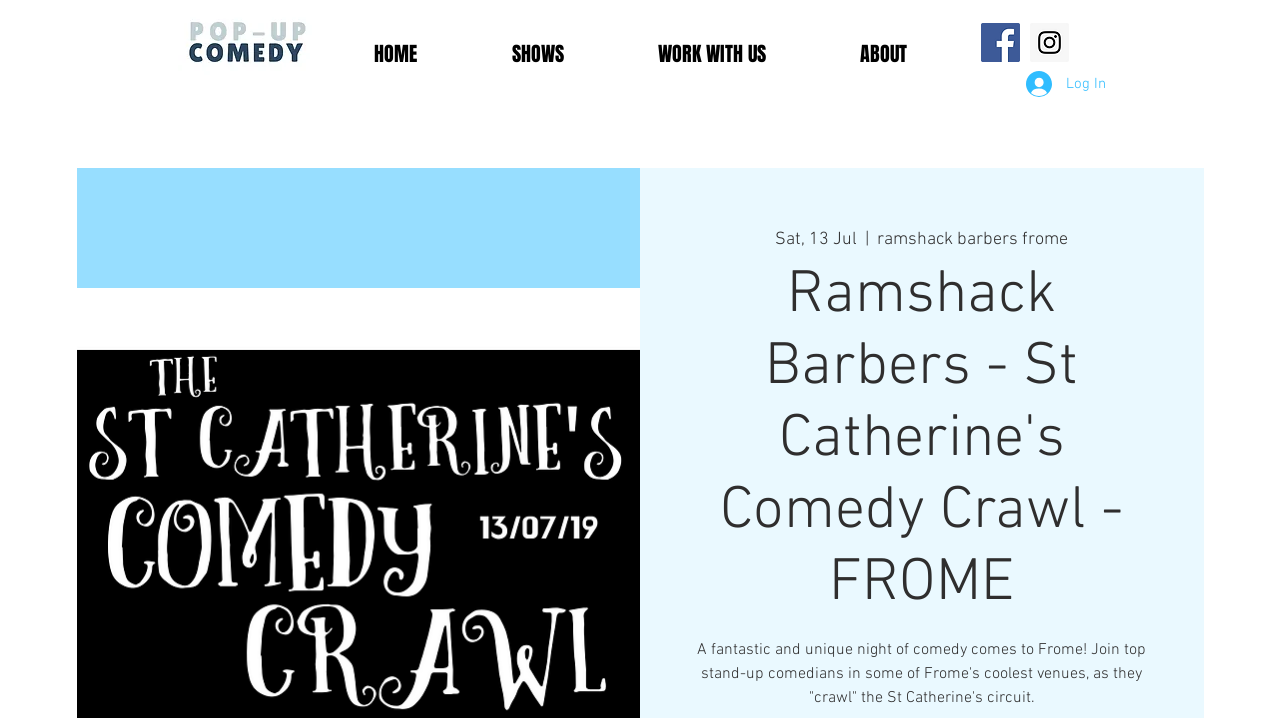What is the purpose of the 'Log In' button?
Look at the screenshot and provide an in-depth answer.

I determined the answer by looking at the button element which says 'Log In' and reasoning that the purpose of this button is to allow users to log in to the website.